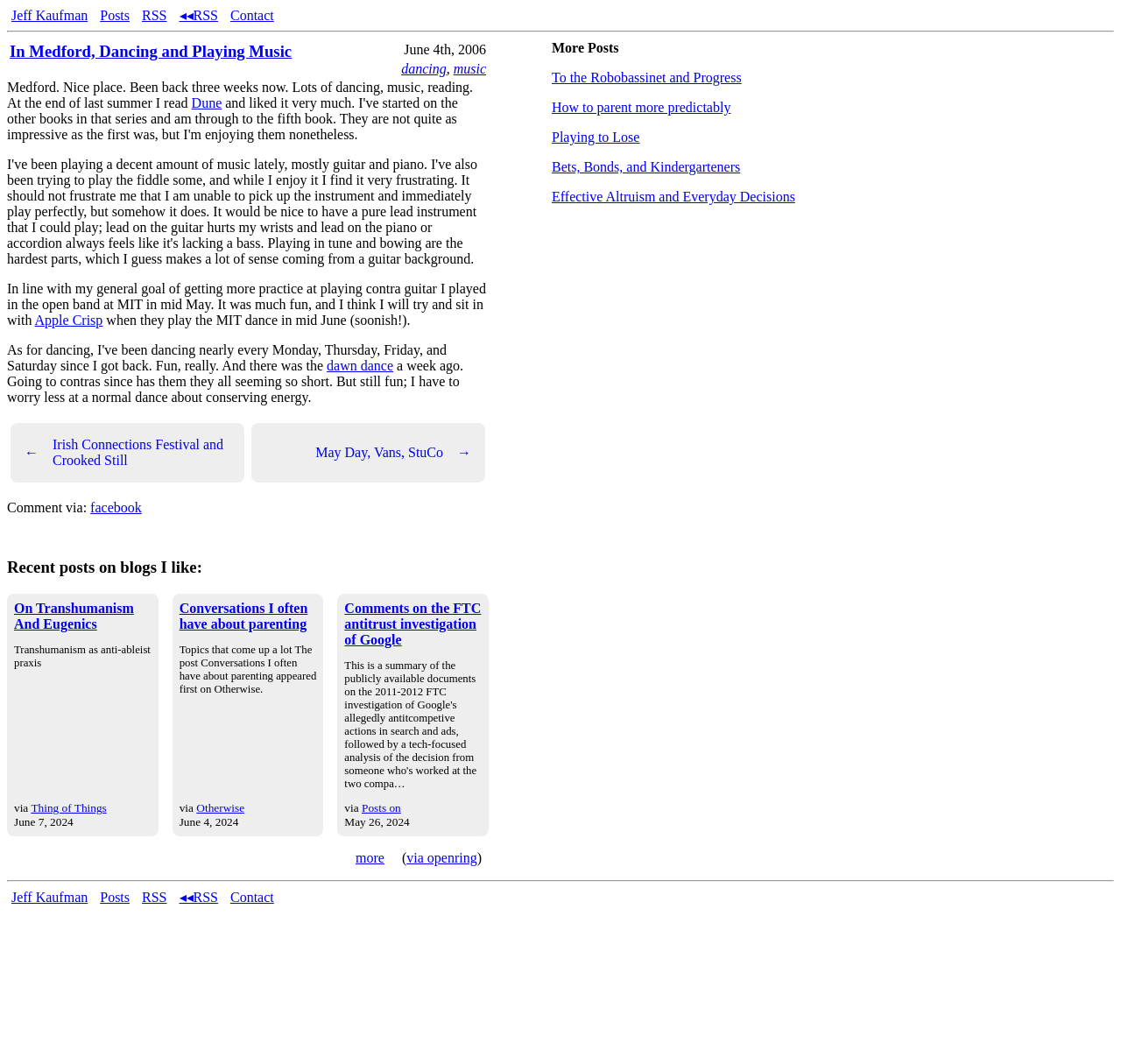Provide the bounding box coordinates, formatted as (top-left x, top-left y, bottom-right x, bottom-right y), with all values being floating point numbers between 0 and 1. Identify the bounding box of the UI element that matches the description: On Transhumanism And Eugenics

[0.012, 0.564, 0.119, 0.593]